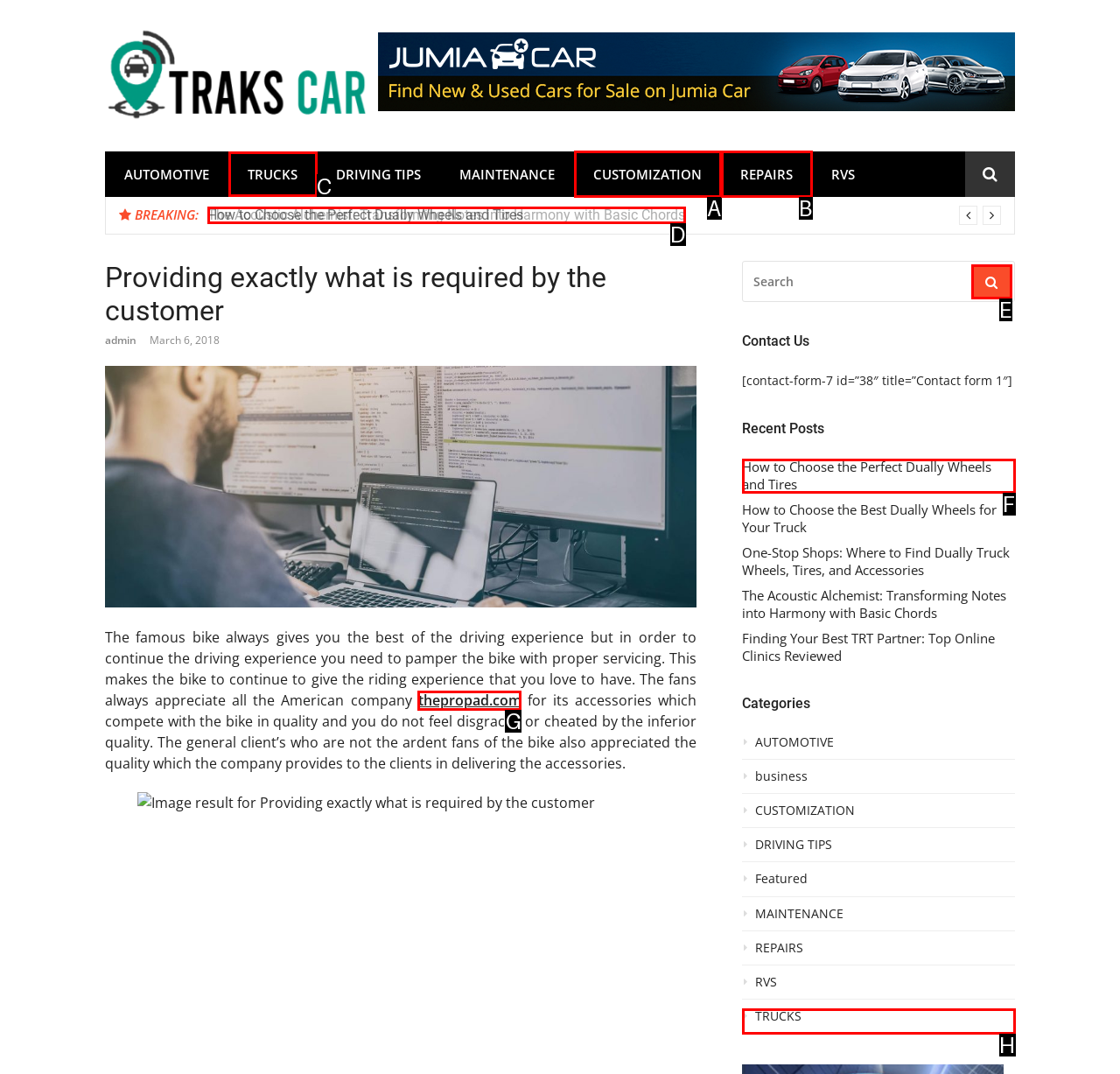Tell me which UI element to click to fulfill the given task: Click on the 'TRUCKS' link. Respond with the letter of the correct option directly.

C